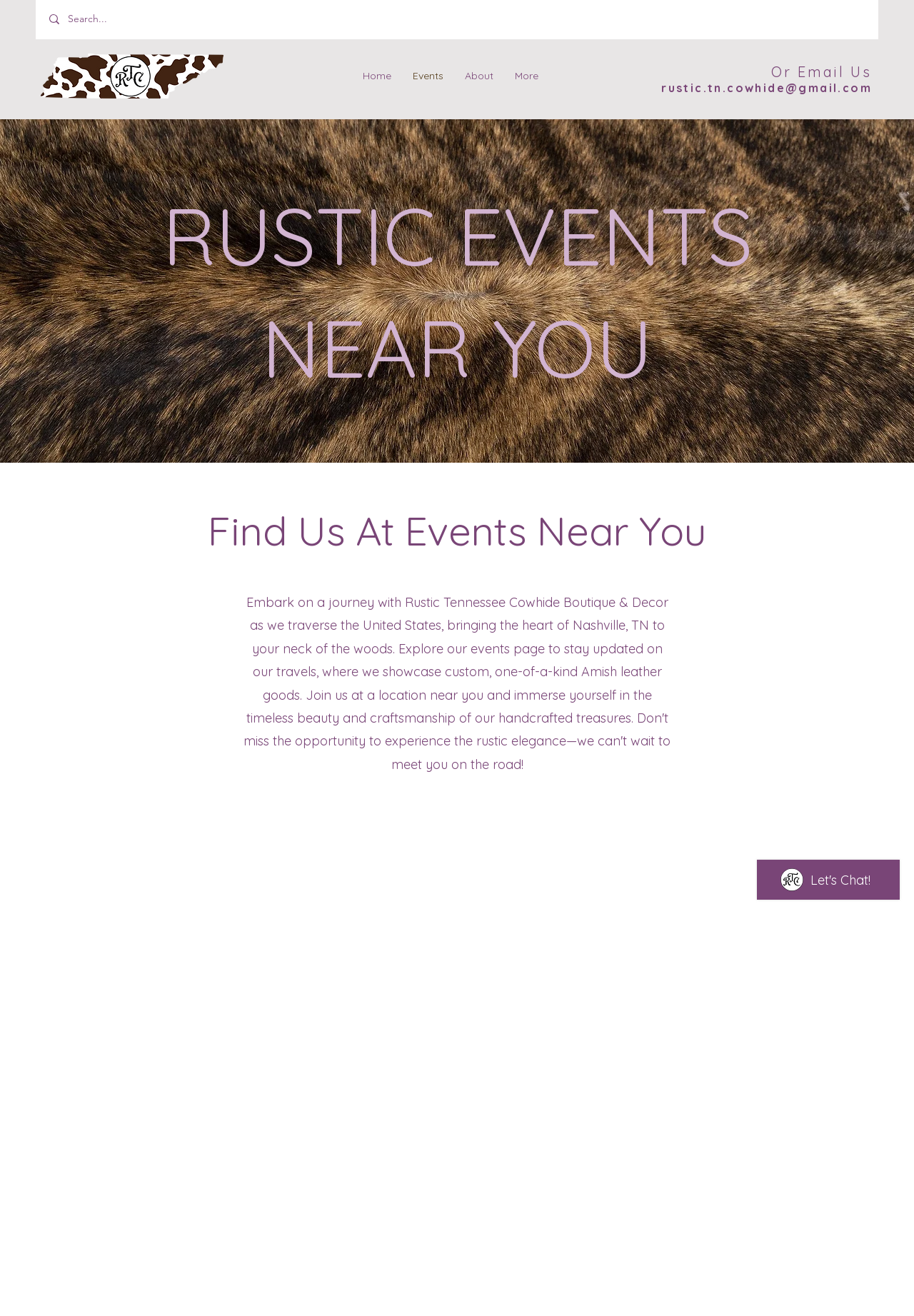What is the purpose of the search box?
Using the information presented in the image, please offer a detailed response to the question.

The search box is located at the top right corner of the webpage, and it's labeled as 'Search...'. It's likely used to search for events related to Rustic Tennessee Cowhide.